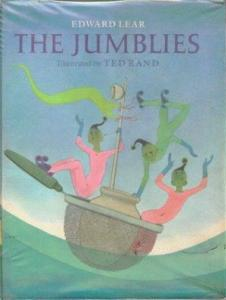Generate an in-depth description of the visual content.

The image features the cover of "The Jumblies," a whimsical book written by Edward Lear and illustrated by Ted Rand. The artwork showcases a playful illustration of the Jumblies, fantastical characters depicted with vibrant colors. They are shown in a lively scene aboard a small boat that resembles a sieve, engaging in joyous antics as they float on a stylized sea. The title "THE JUMBLIES" is prominently displayed at the top, emphasizing the book's intriguing and nonsensical theme. This classic poem by Lear dives into the adventures of these quirky creatures, inviting readers into a world of imagination and playful language. The cover beautifully captures the essence of the story, making it a delightful invitation to discover the whimsical narrative within.